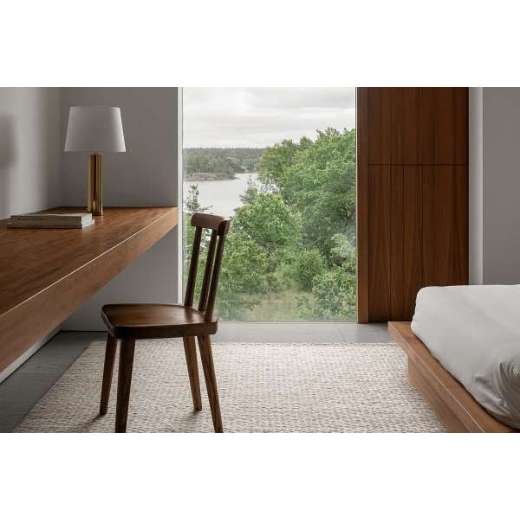Break down the image into a detailed narrative.

The image showcases a serene interior space that beautifully combines modern design with natural elements. In the foreground, a minimalist wooden desk extends gracefully, accented by a simple white lamp with a golden base. A stylish wooden chair is positioned beside the desk, highlighting a cozy nook for work or reflection. To the side, a plush bed with a soft gray duvet invites comfort and relaxation.

Large windows dominate the backdrop, offering a breathtaking view of lush greenery and a tranquil body of water, enhancing the room’s connection to nature. The subtle color palette, featuring soft grays and browns, creates a calm ambiance, while a textured rug underfoot adds warmth and coziness to the scene. This thoughtfully designed space is perfect for enjoying quiet moments or finding inspiration in the beauty of the outdoors.